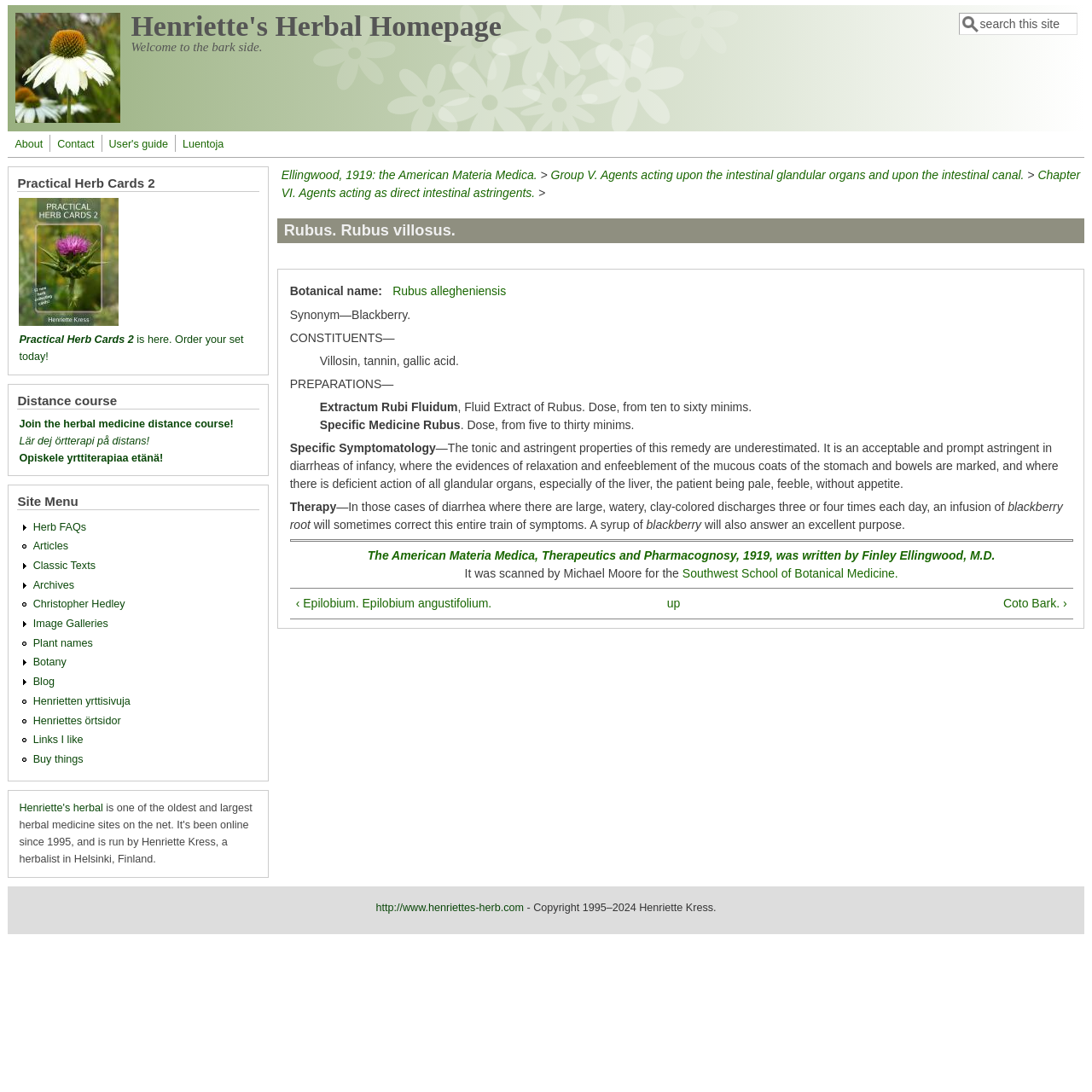Determine the bounding box coordinates of the clickable area required to perform the following instruction: "Search this site". The coordinates should be represented as four float numbers between 0 and 1: [left, top, right, bottom].

[0.878, 0.012, 0.986, 0.032]